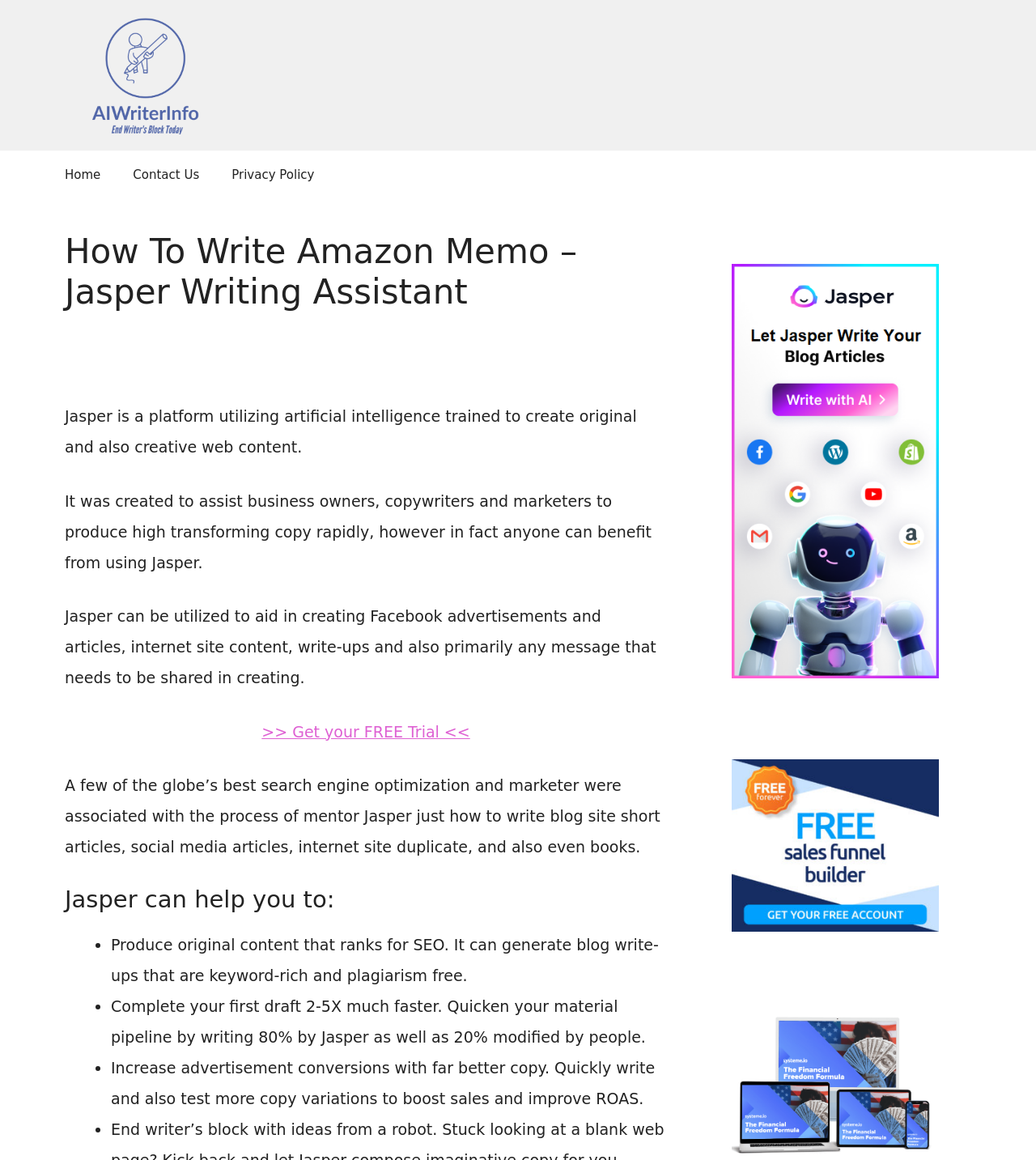Identify and provide the bounding box for the element described by: "Home".

[0.047, 0.13, 0.113, 0.172]